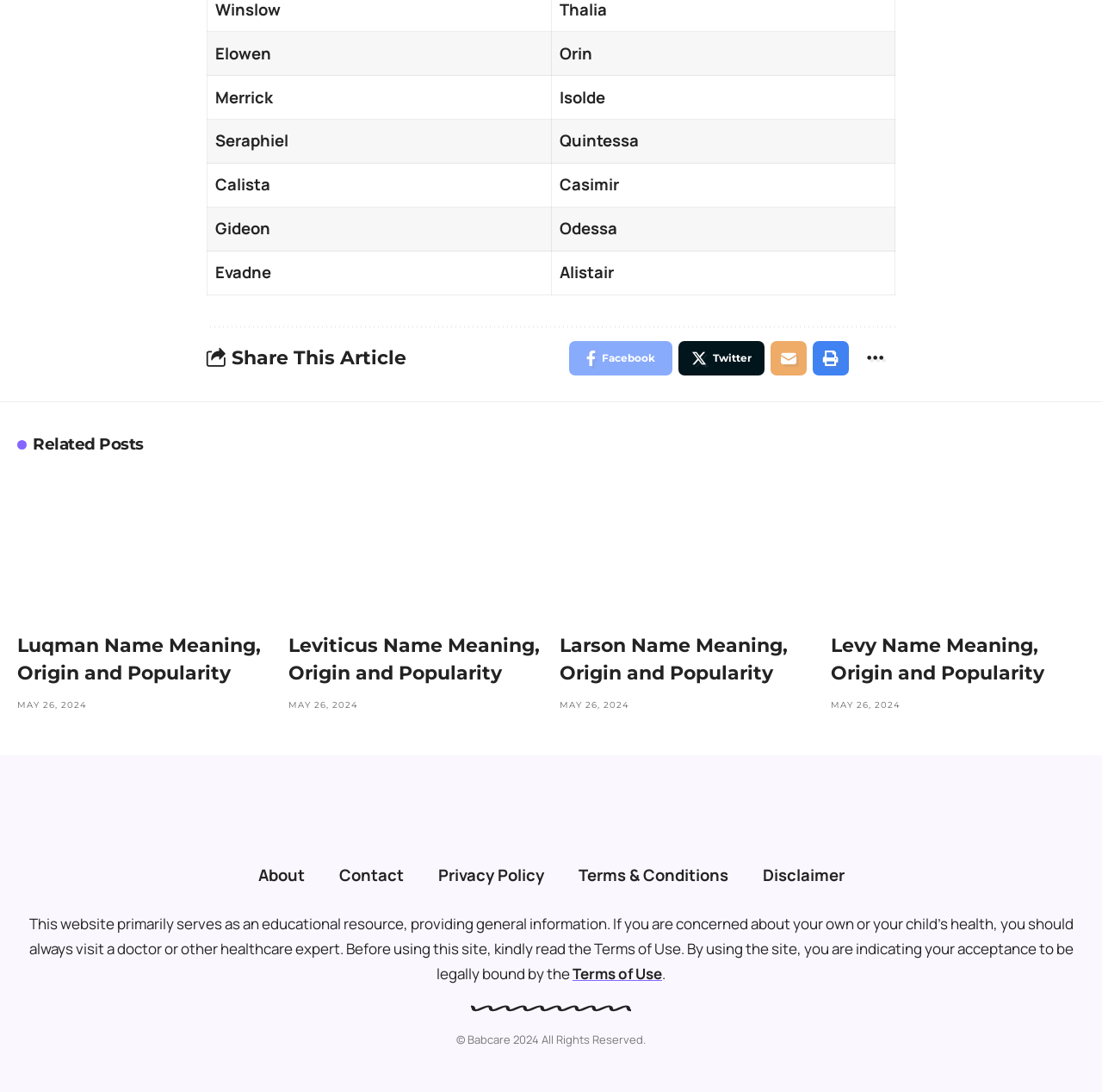Provide a thorough and detailed response to the question by examining the image: 
What is the category of the related posts?

The related posts section contains links to articles about names, such as 'Luqman name meaning', 'Leviticus name meaning', and 'Larson name meaning', suggesting that the category of the related posts is names.